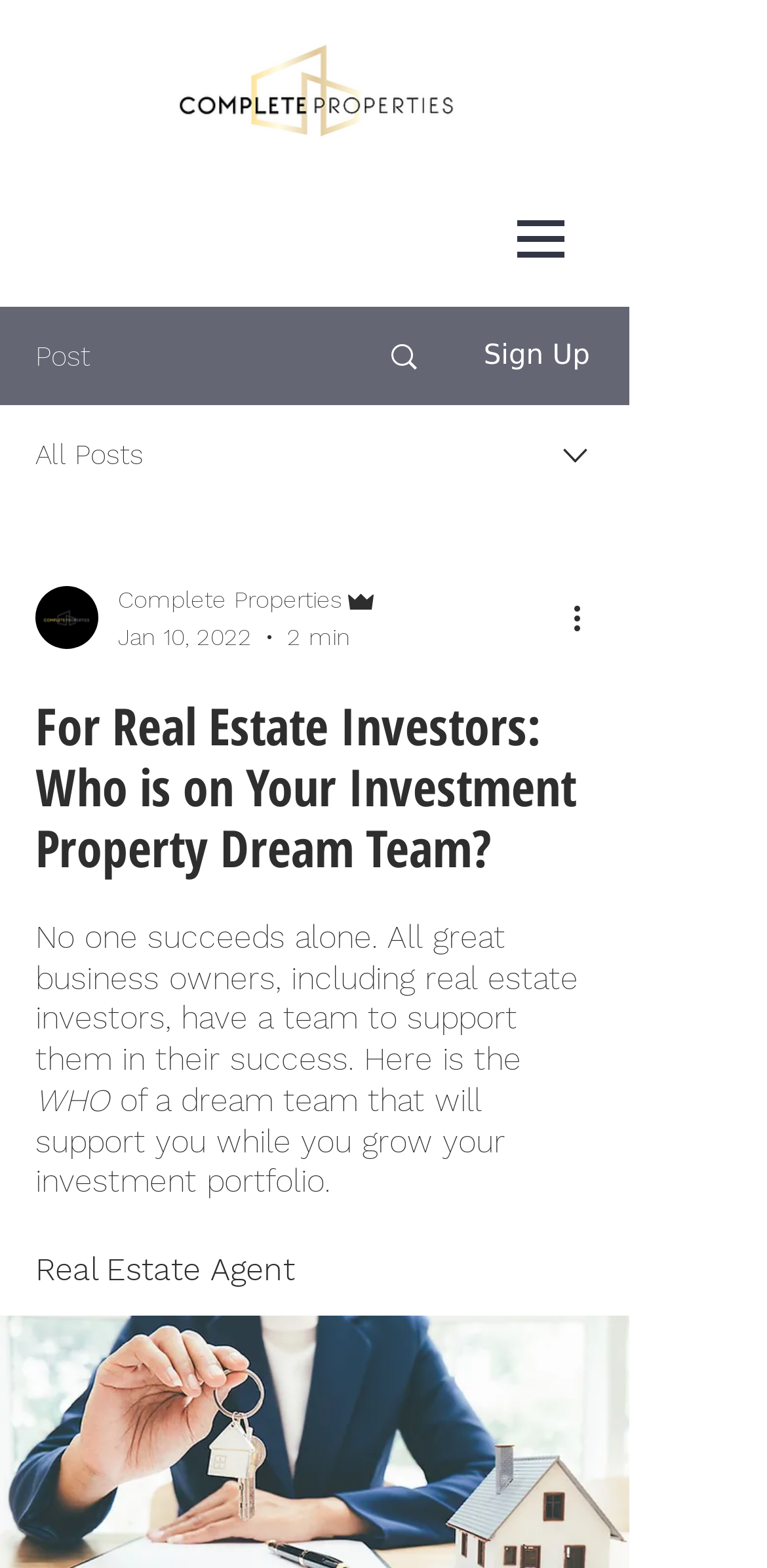How long does it take to read the article?
Observe the image and answer the question with a one-word or short phrase response.

2 min